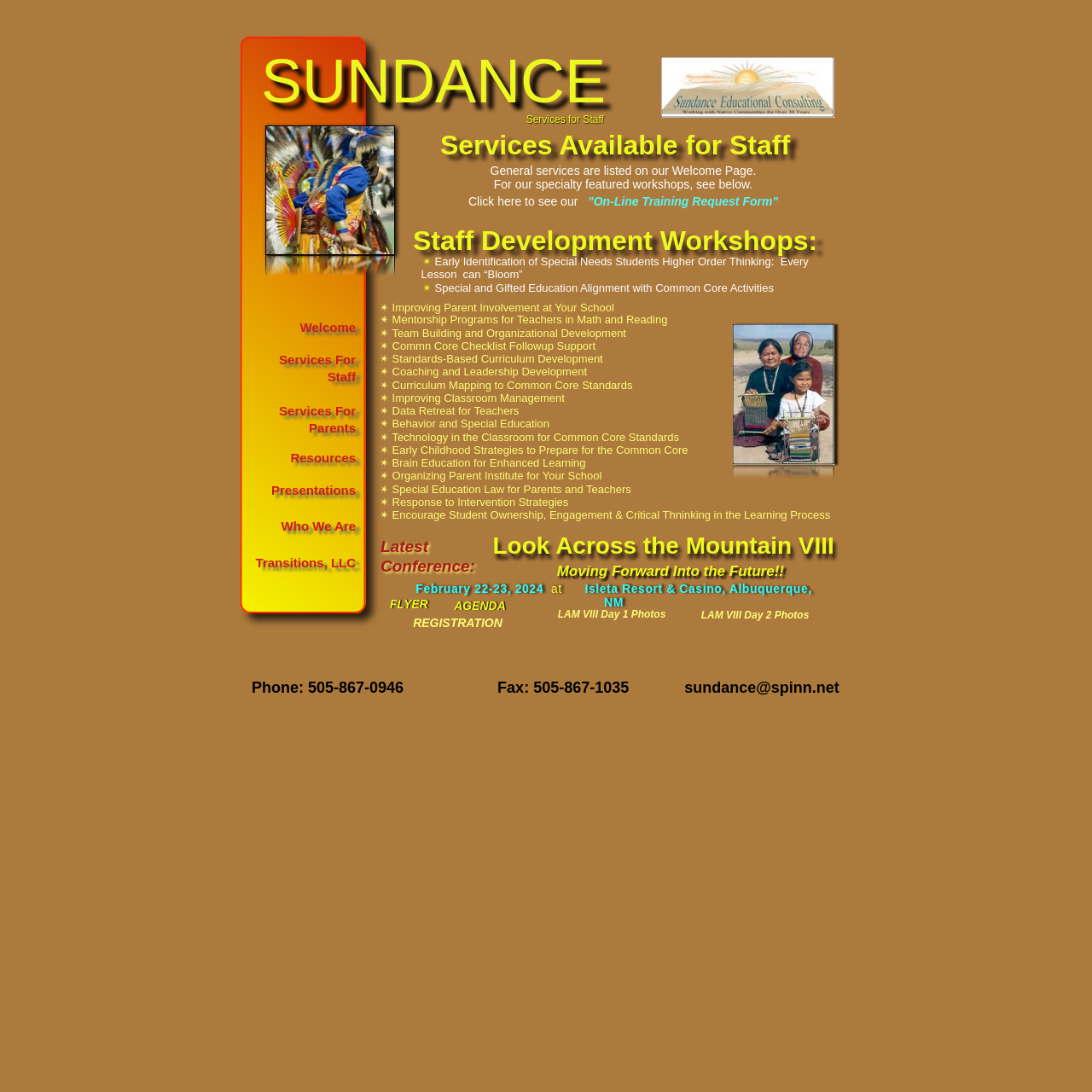Find and indicate the bounding box coordinates of the region you should select to follow the given instruction: "Click on 'sundance@spinn.net'".

[0.627, 0.622, 0.769, 0.638]